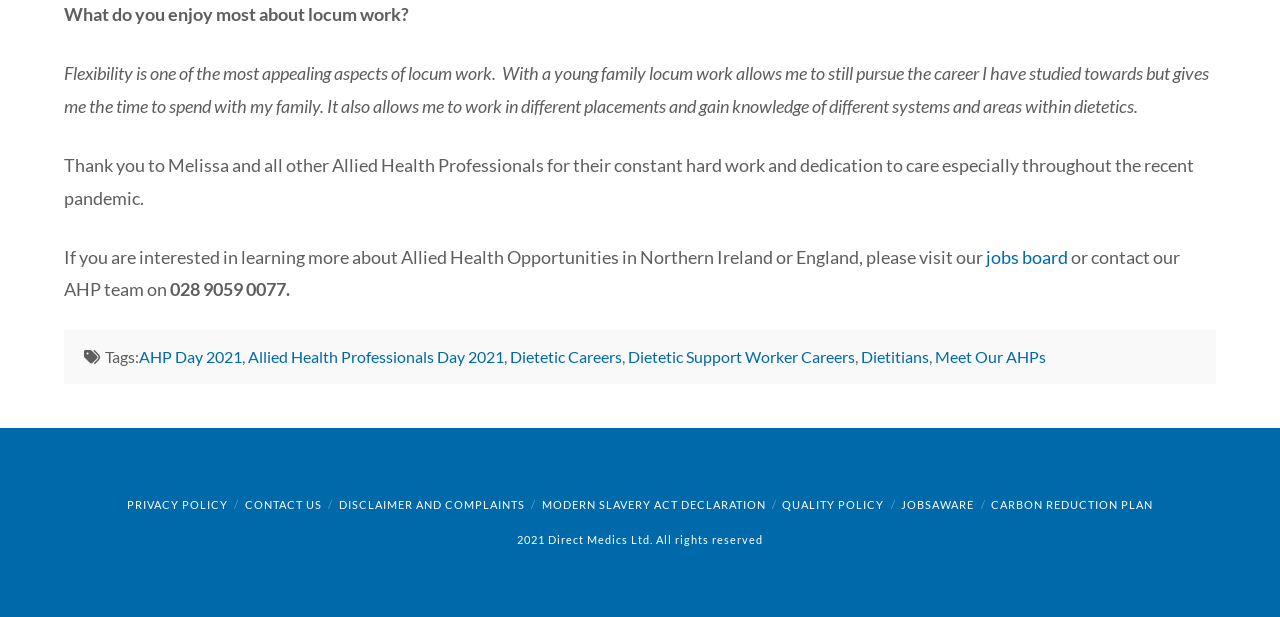Find the bounding box coordinates for the area you need to click to carry out the instruction: "view recent alliance releases". The coordinates should be four float numbers between 0 and 1, indicated as [left, top, right, bottom].

None